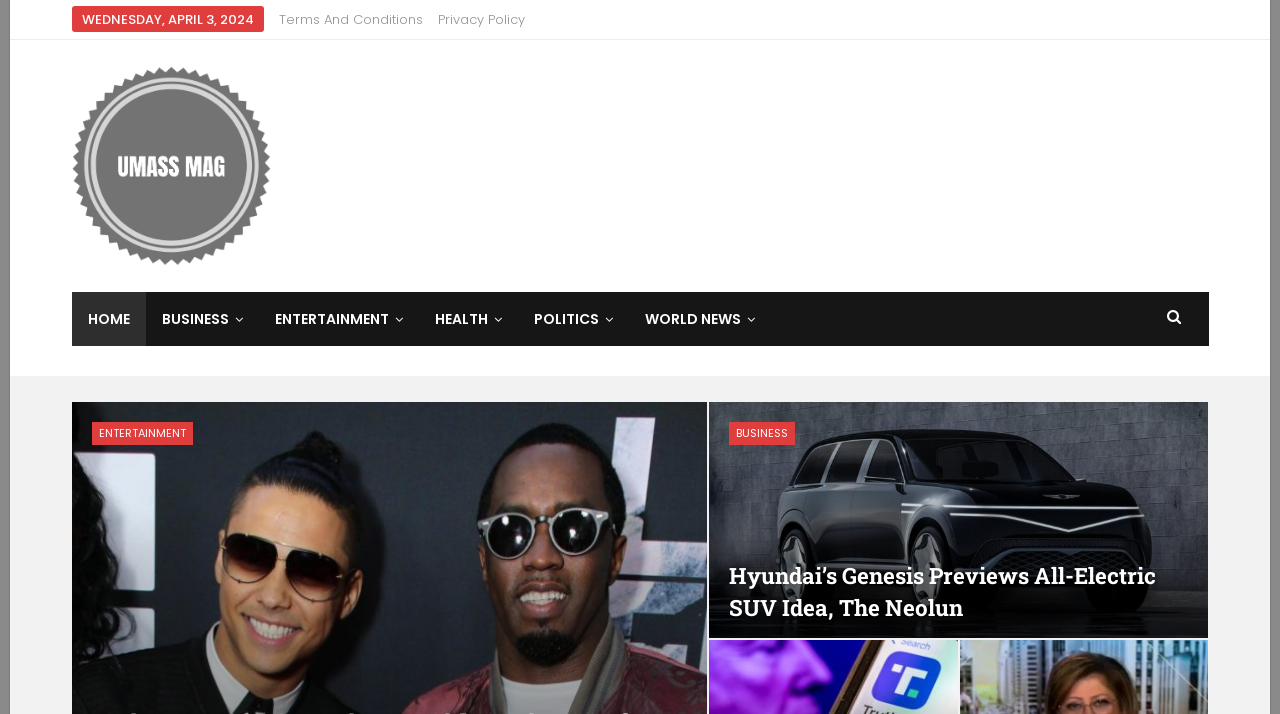Determine the bounding box coordinates of the section to be clicked to follow the instruction: "Read the article about Hyundai's Genesis". The coordinates should be given as four float numbers between 0 and 1, formatted as [left, top, right, bottom].

[0.553, 0.562, 0.946, 0.895]